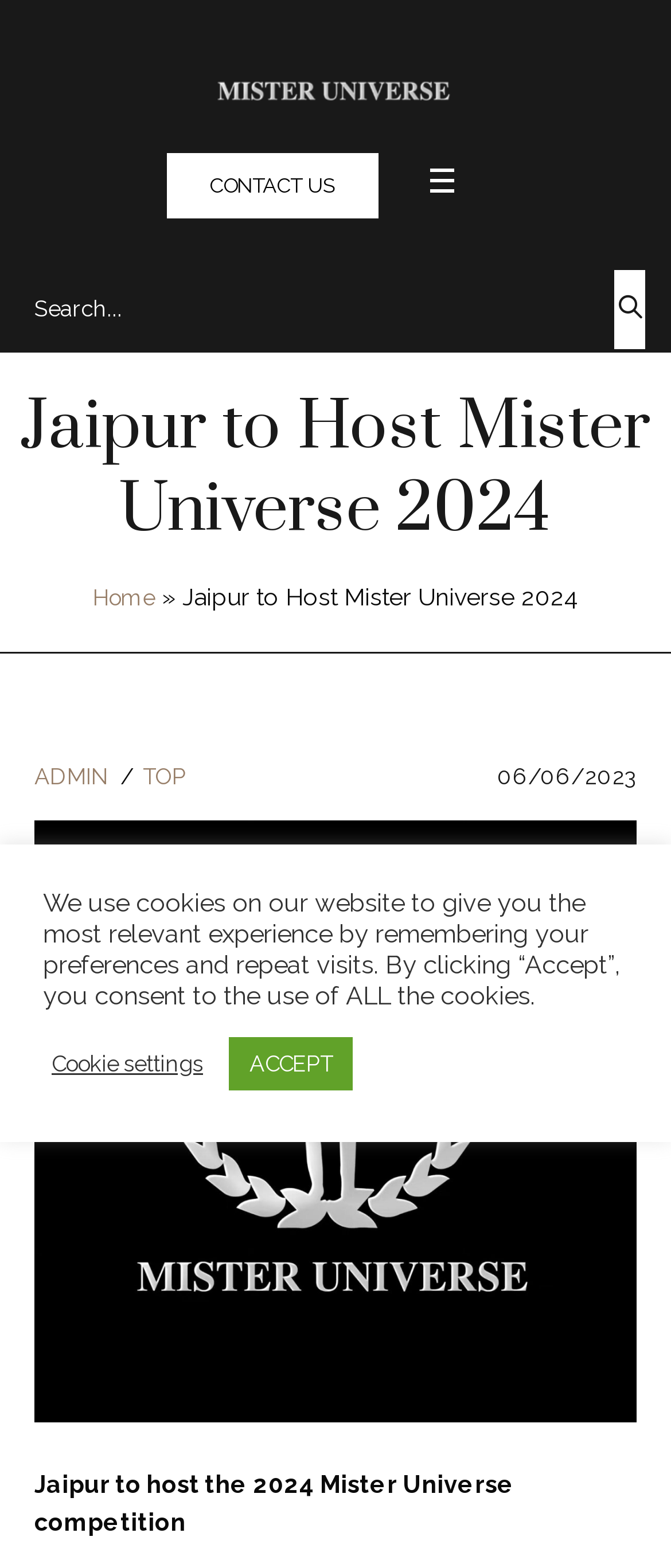Determine the bounding box coordinates of the UI element described by: "Cookie settings".

[0.077, 0.666, 0.303, 0.69]